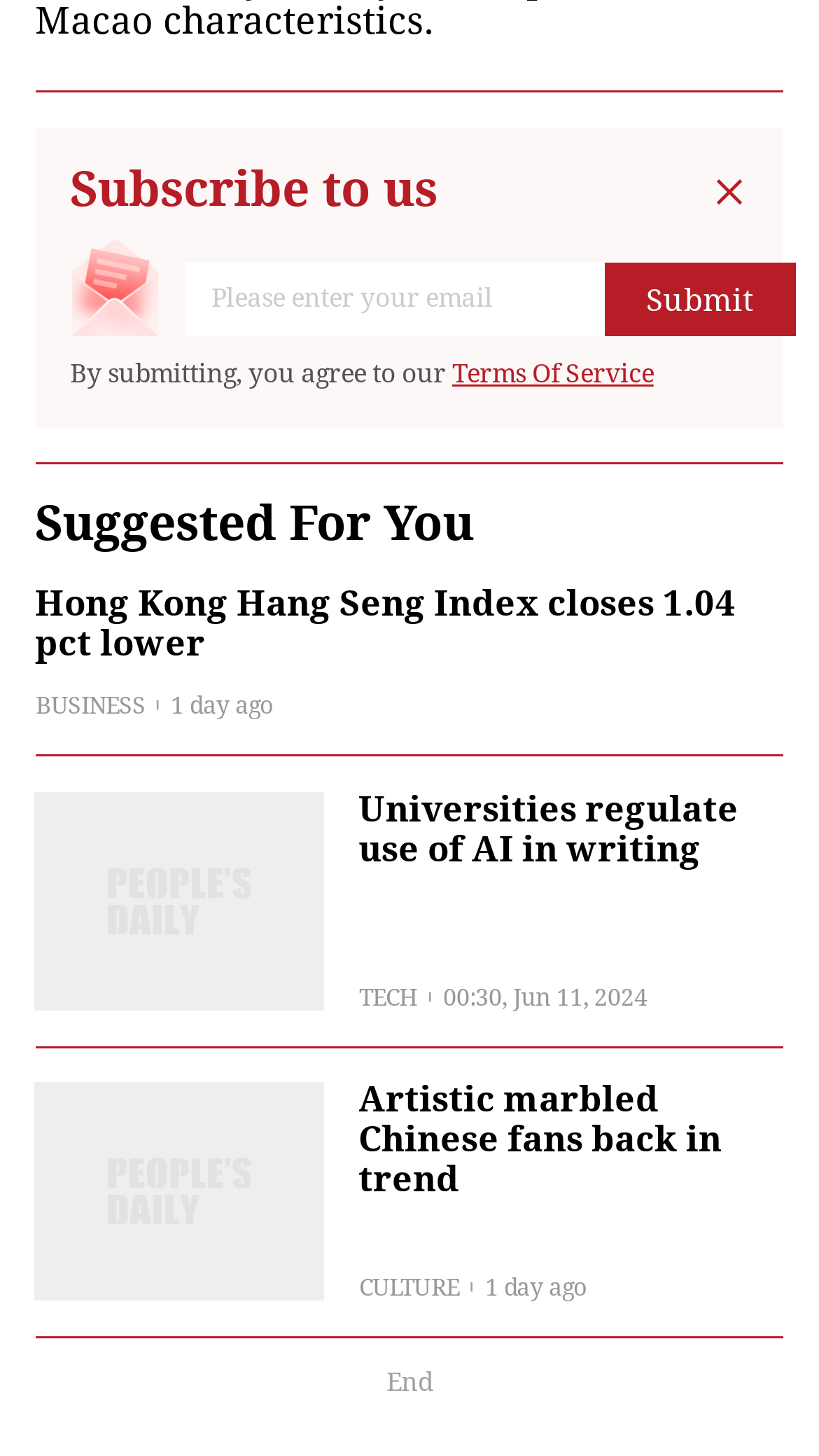What is the theme of 'Artistic marbled Chinese fans back in trend'?
Carefully examine the image and provide a detailed answer to the question.

The text 'Artistic marbled Chinese fans back in trend' is categorized under 'CULTURE', suggesting that it is a cultural or lifestyle-related news article or topic.